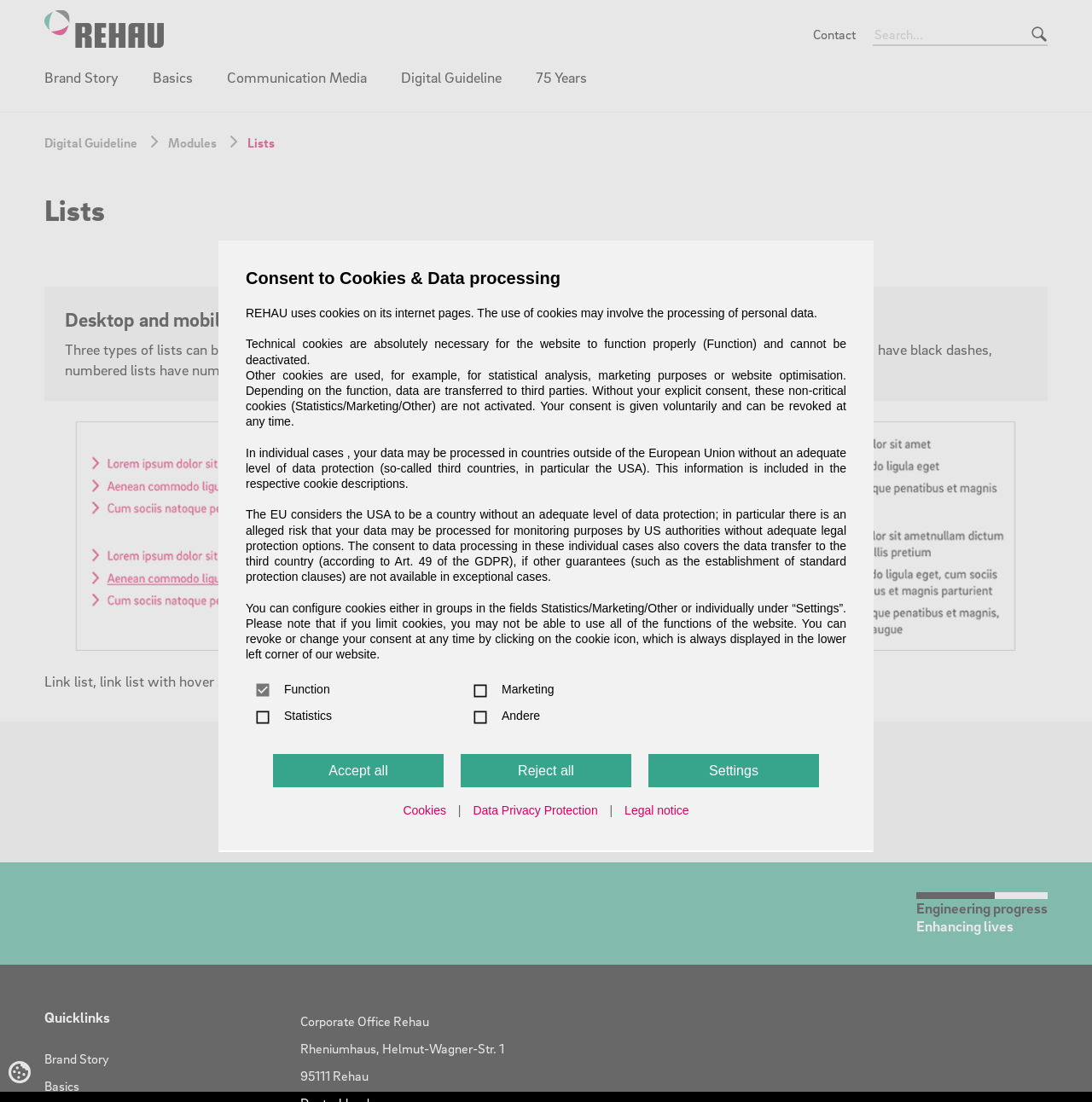Kindly determine the bounding box coordinates for the clickable area to achieve the given instruction: "Explore Digital Guideline".

[0.367, 0.055, 0.459, 0.102]